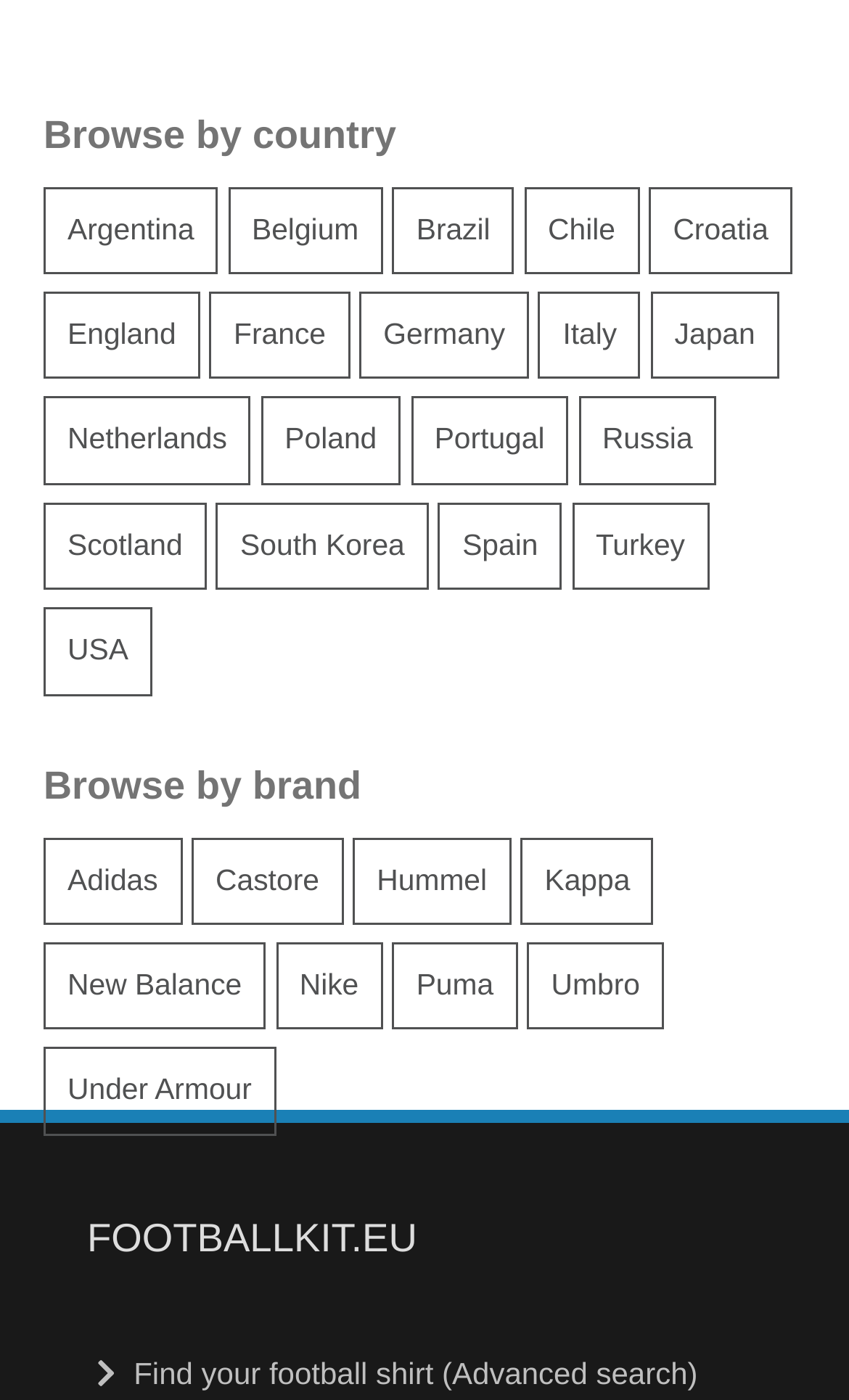Give a succinct answer to this question in a single word or phrase: 
Is there a category for browsing by price?

No